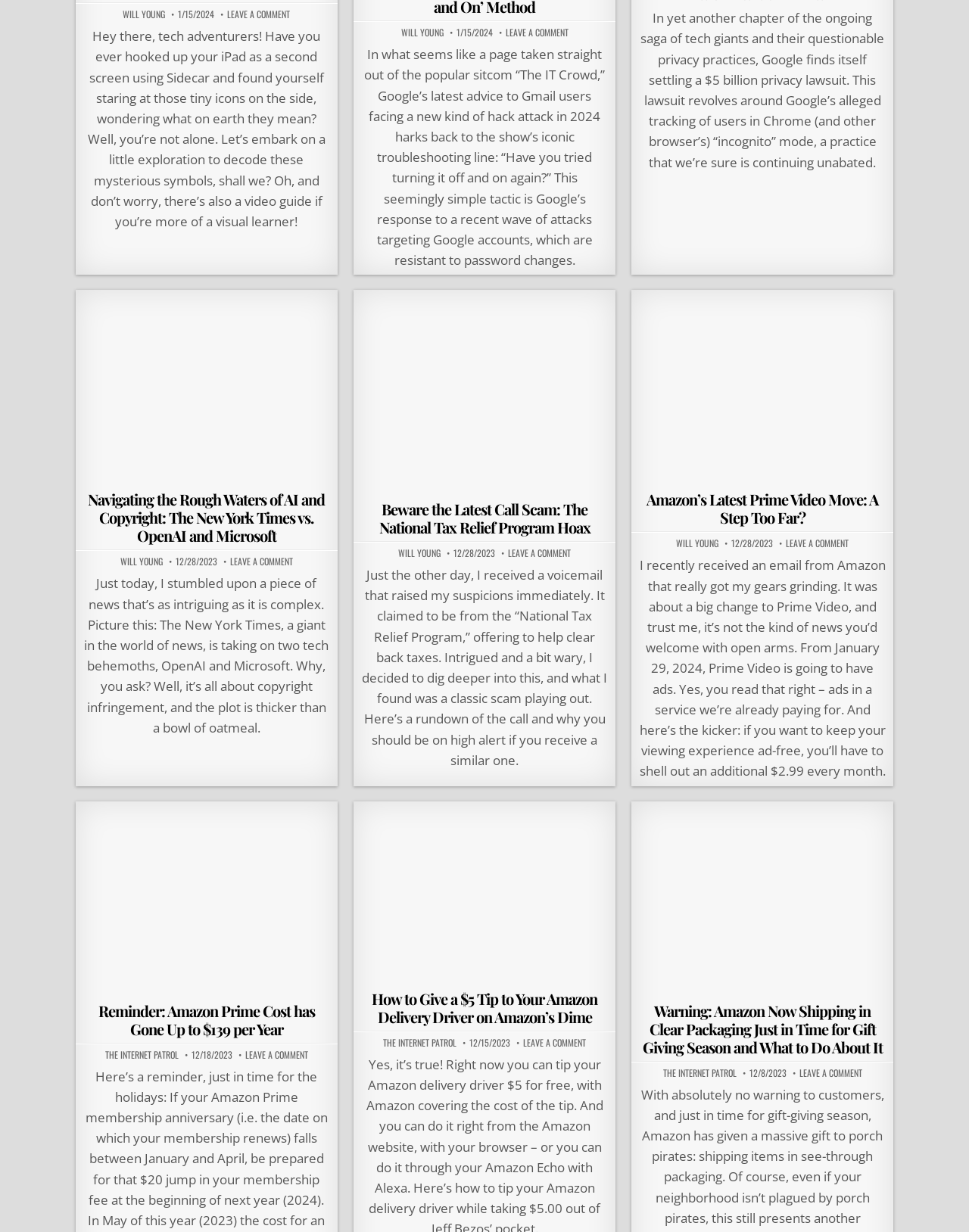Bounding box coordinates are specified in the format (top-left x, top-left y, bottom-right x, bottom-right y). All values are floating point numbers bounded between 0 and 1. Please provide the bounding box coordinate of the region this sentence describes: Leave a comment

[0.811, 0.438, 0.876, 0.445]